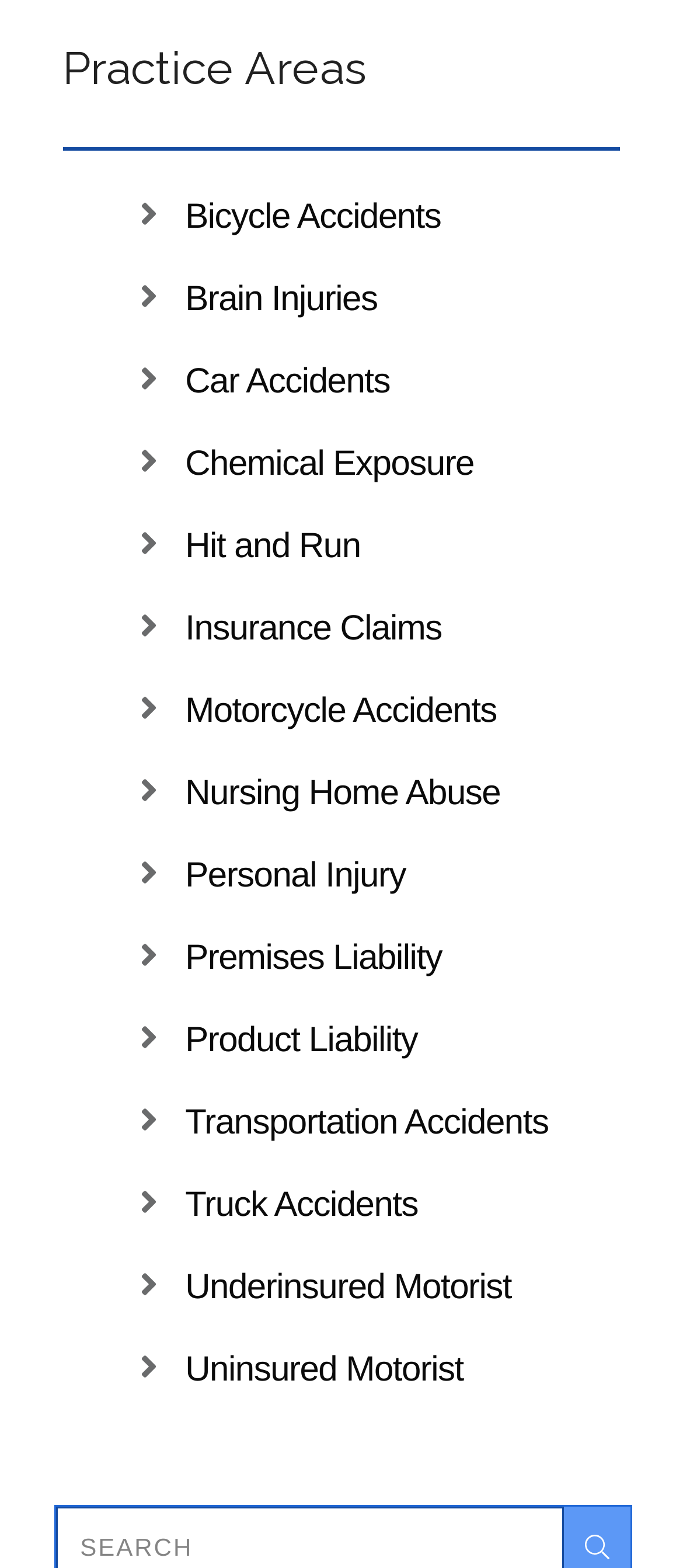Please find the bounding box coordinates in the format (top-left x, top-left y, bottom-right x, bottom-right y) for the given element description. Ensure the coordinates are floating point numbers between 0 and 1. Description: Product Liability

[0.271, 0.644, 0.611, 0.683]